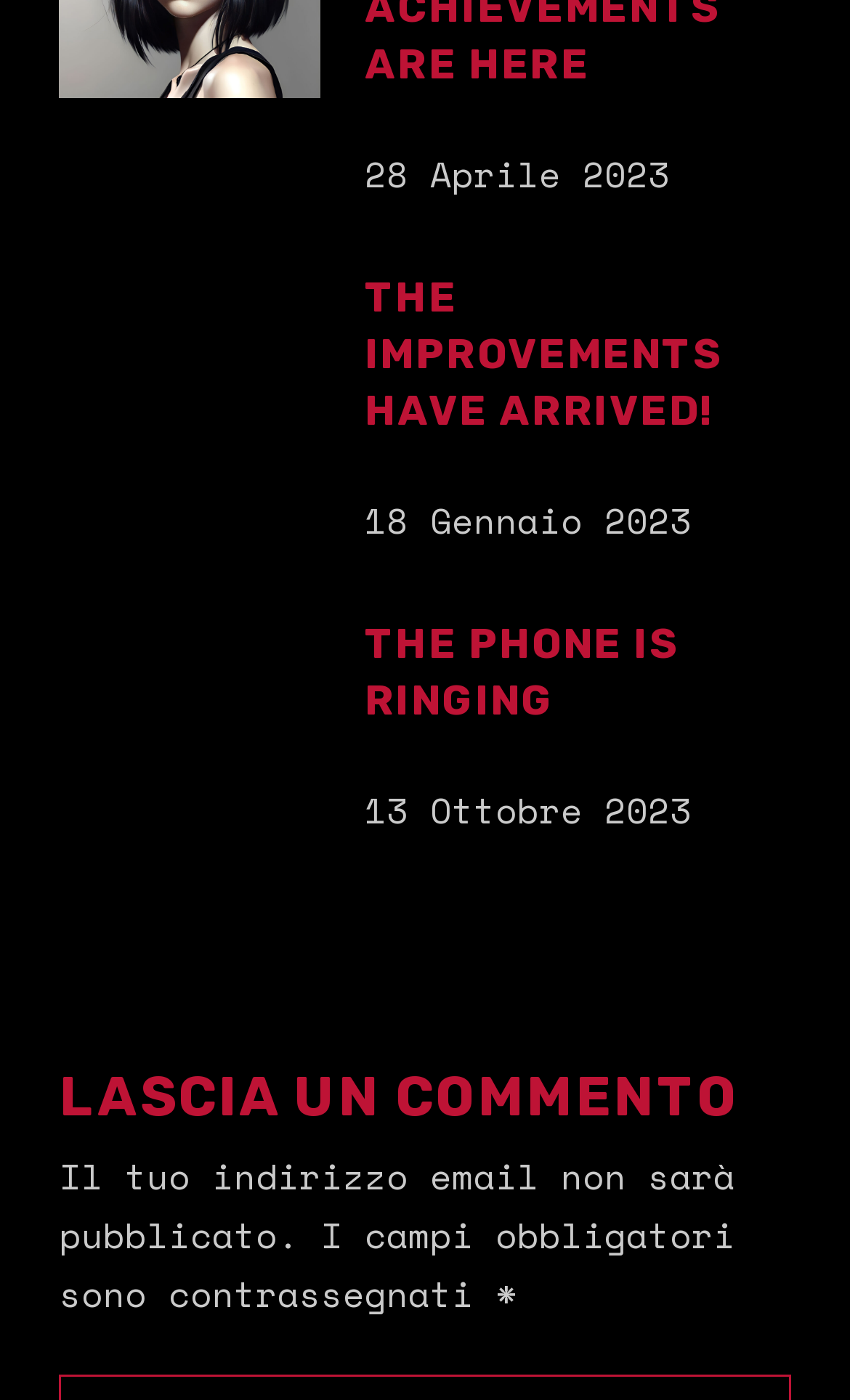Bounding box coordinates must be specified in the format (top-left x, top-left y, bottom-right x, bottom-right y). All values should be floating point numbers between 0 and 1. What are the bounding box coordinates of the UI element described as: The improvements have arrived!

[0.429, 0.194, 0.851, 0.311]